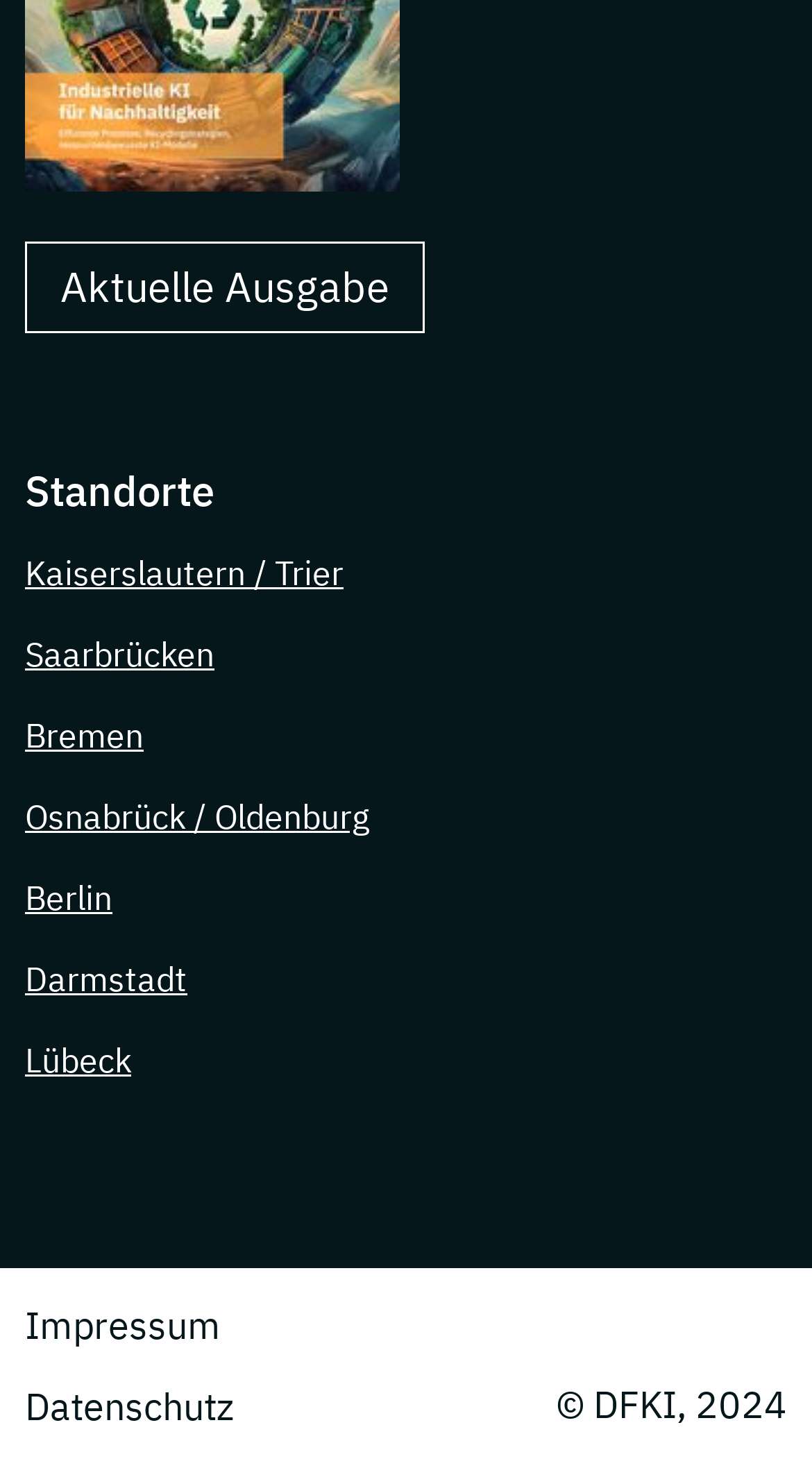What is the last link in the list?
Based on the visual content, answer with a single word or a brief phrase.

Lübeck